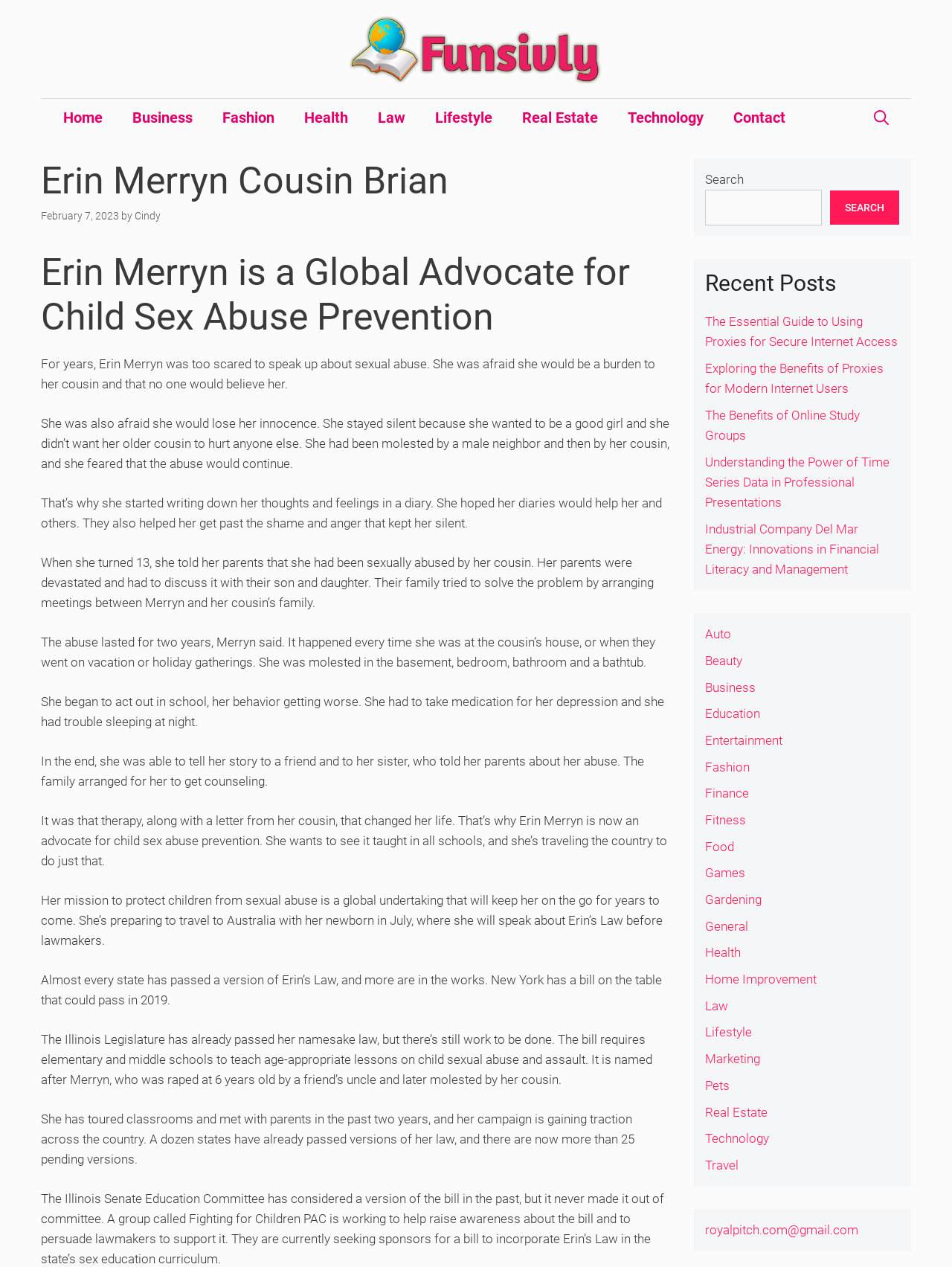Using the element description aria-label="Open Search Bar", predict the bounding box coordinates for the UI element. Provide the coordinates in (top-left x, top-left y, bottom-right x, bottom-right y) format with values ranging from 0 to 1.

[0.902, 0.078, 0.949, 0.108]